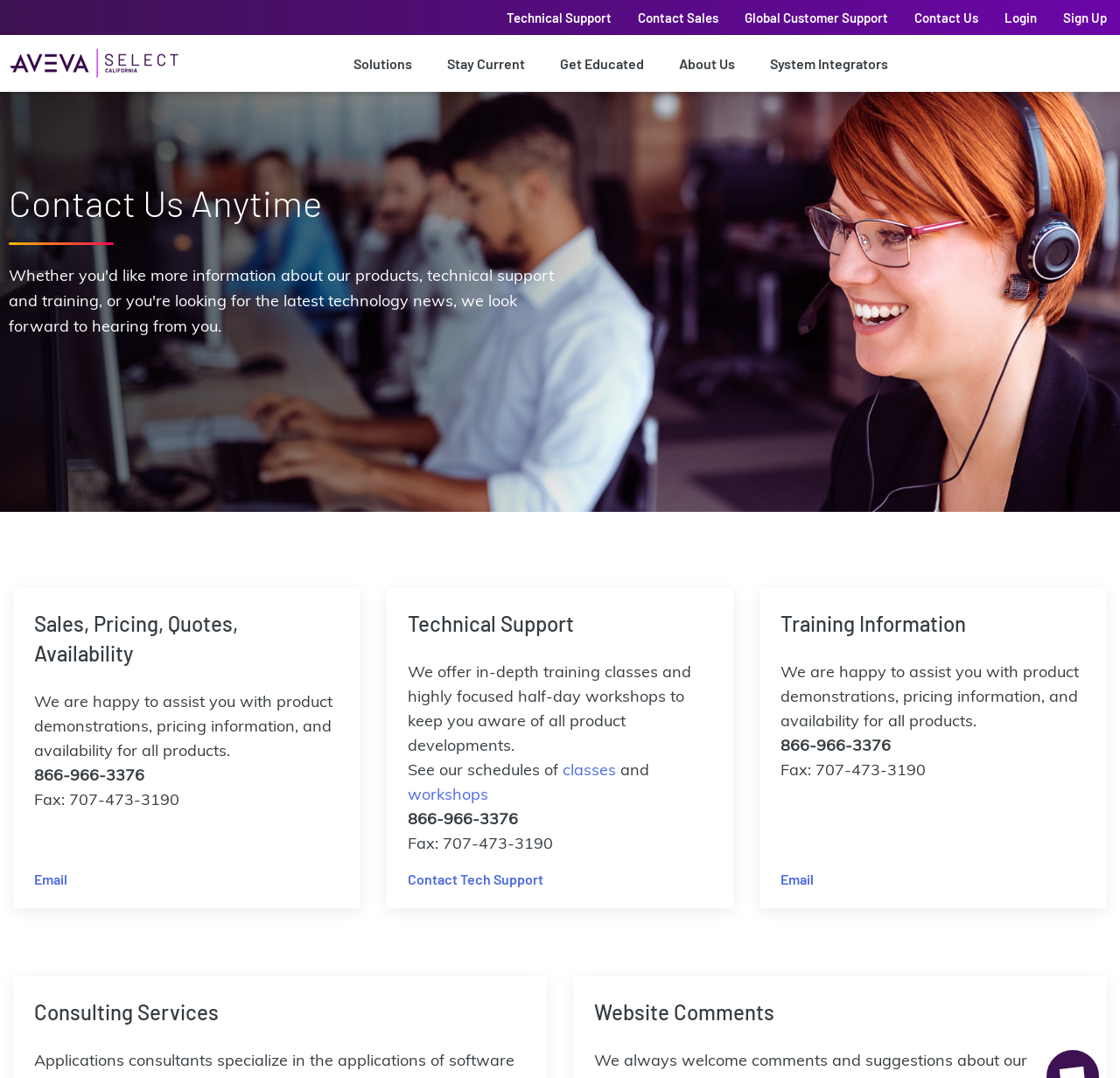Locate the bounding box coordinates of the clickable element to fulfill the following instruction: "View consulting services". Provide the coordinates as four float numbers between 0 and 1 in the format [left, top, right, bottom].

[0.03, 0.925, 0.47, 0.972]